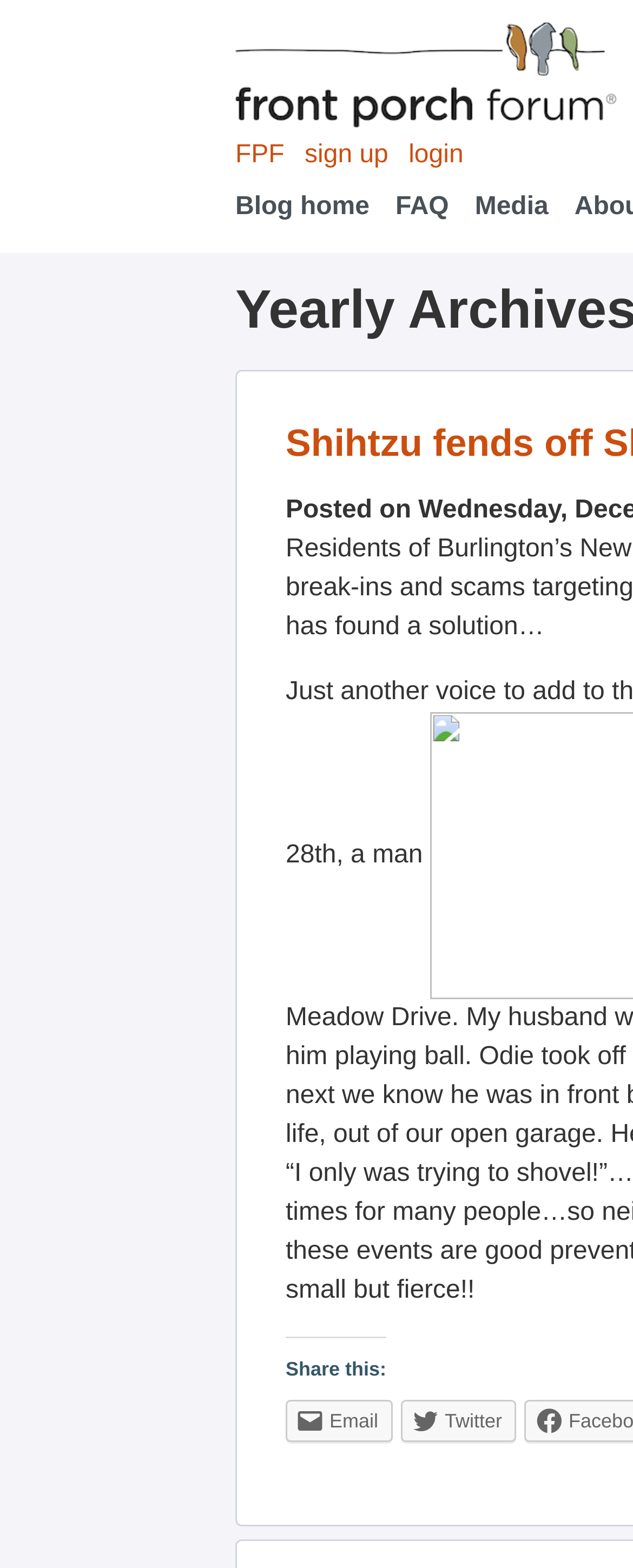Describe the webpage meticulously, covering all significant aspects.

The webpage has a logo at the top left corner, which is an image with a link. Below the logo, there are three links aligned horizontally: 'FPF', 'sign up', and 'login'. 

Further down, there are four links: 'Blog home', 'FAQ', 'Media', and they are also aligned horizontally. 

At the bottom of the page, there is a heading 'Share this:' followed by two links: 'Email' and 'Twitter', which are represented by icons. The 'Email' link is to the left of the 'Twitter' link.